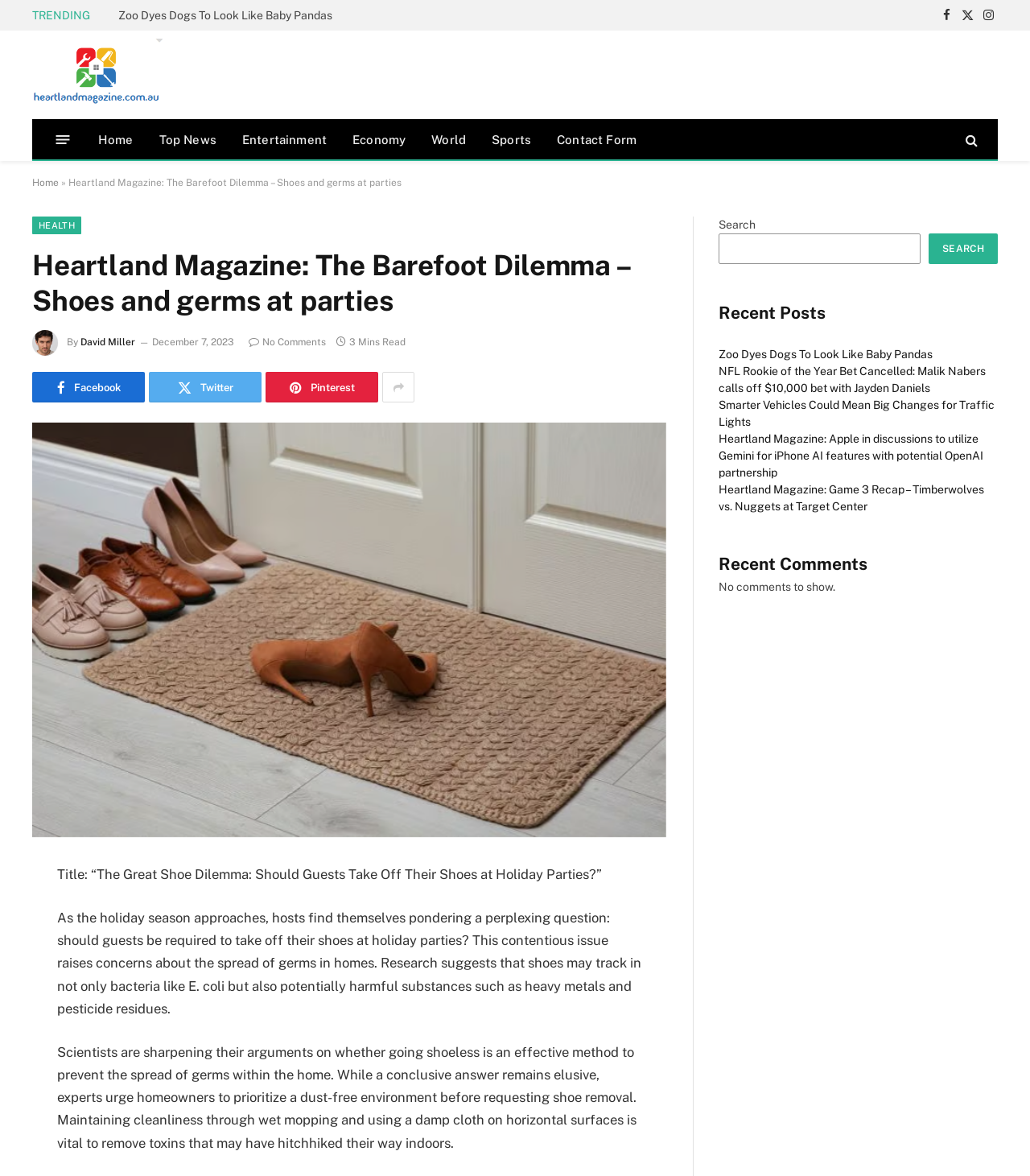Analyze the image and answer the question with as much detail as possible: 
What is the topic of the article?

I determined the answer by looking at the article title 'The Great Shoe Dilemma: Should Guests Take Off Their Shoes at Holiday Parties?' and the content of the article, which discusses the topic of shoes and germs at parties.